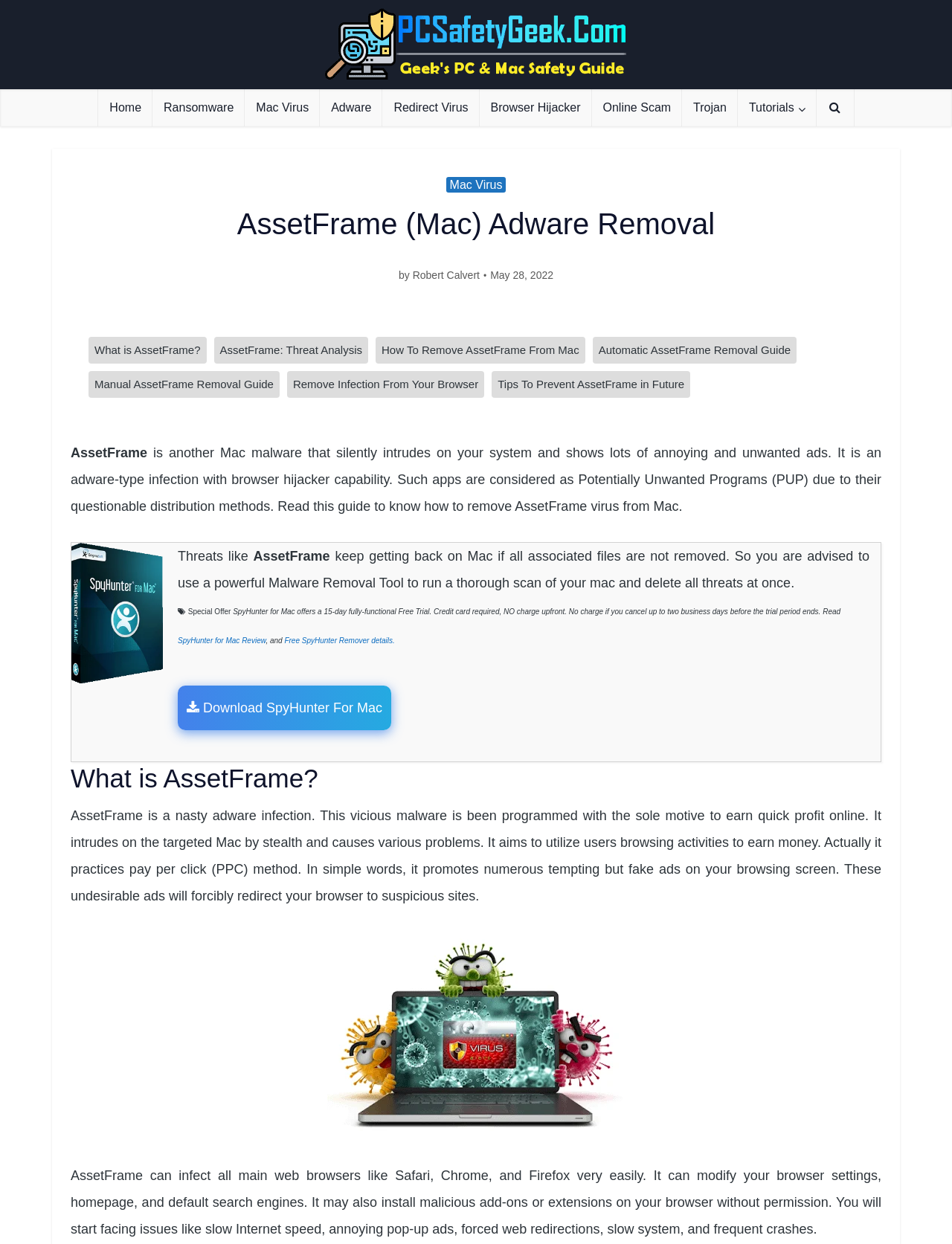Determine the bounding box coordinates of the UI element that matches the following description: "Online Scam". The coordinates should be four float numbers between 0 and 1 in the format [left, top, right, bottom].

[0.621, 0.072, 0.716, 0.102]